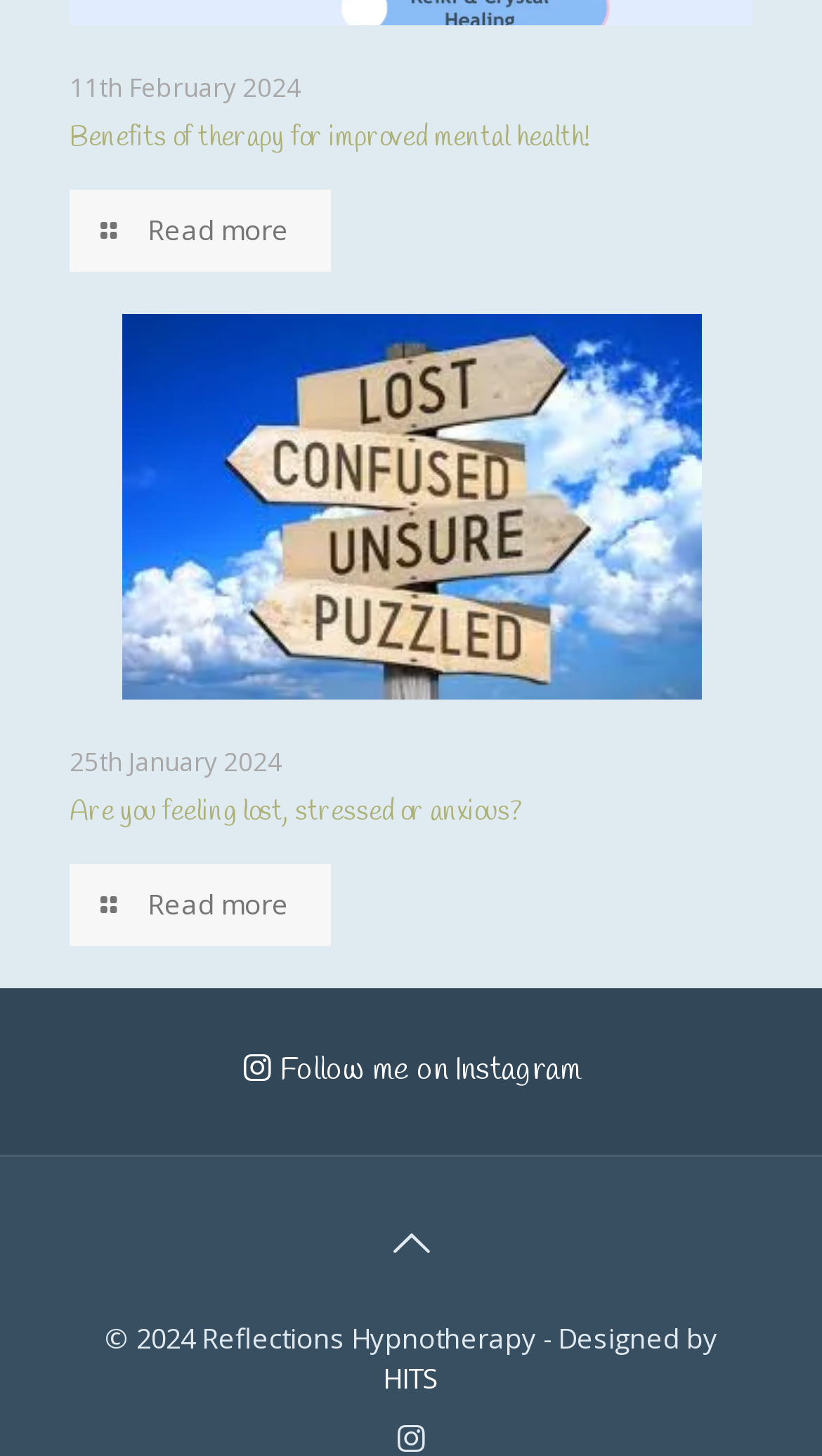Highlight the bounding box coordinates of the element you need to click to perform the following instruction: "Click the link to read more about benefits of therapy for improved mental health."

[0.085, 0.131, 0.403, 0.187]